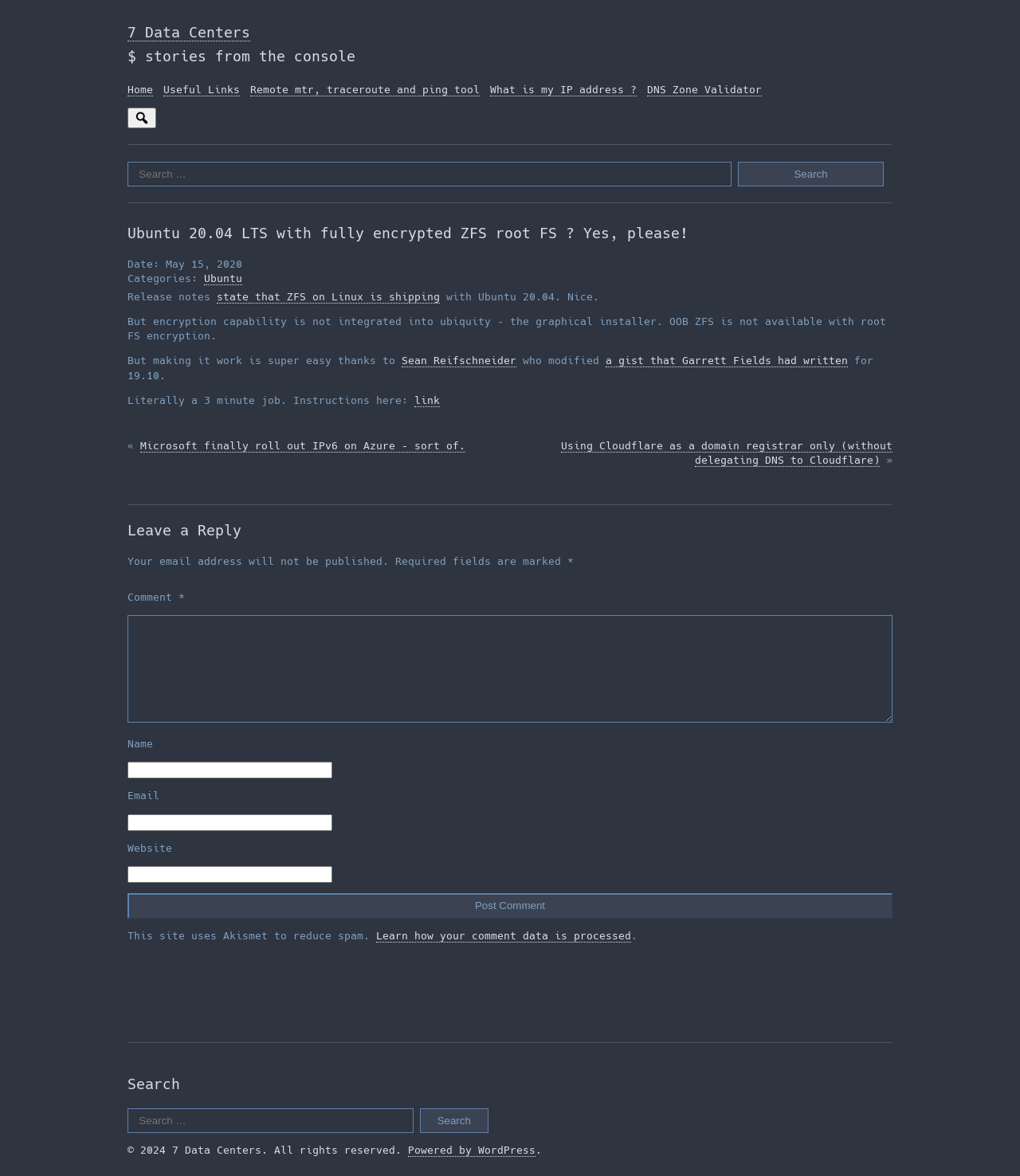For the given element description parent_node: Comment * name="comment", determine the bounding box coordinates of the UI element. The coordinates should follow the format (top-left x, top-left y, bottom-right x, bottom-right y) and be within the range of 0 to 1.

[0.125, 0.523, 0.875, 0.615]